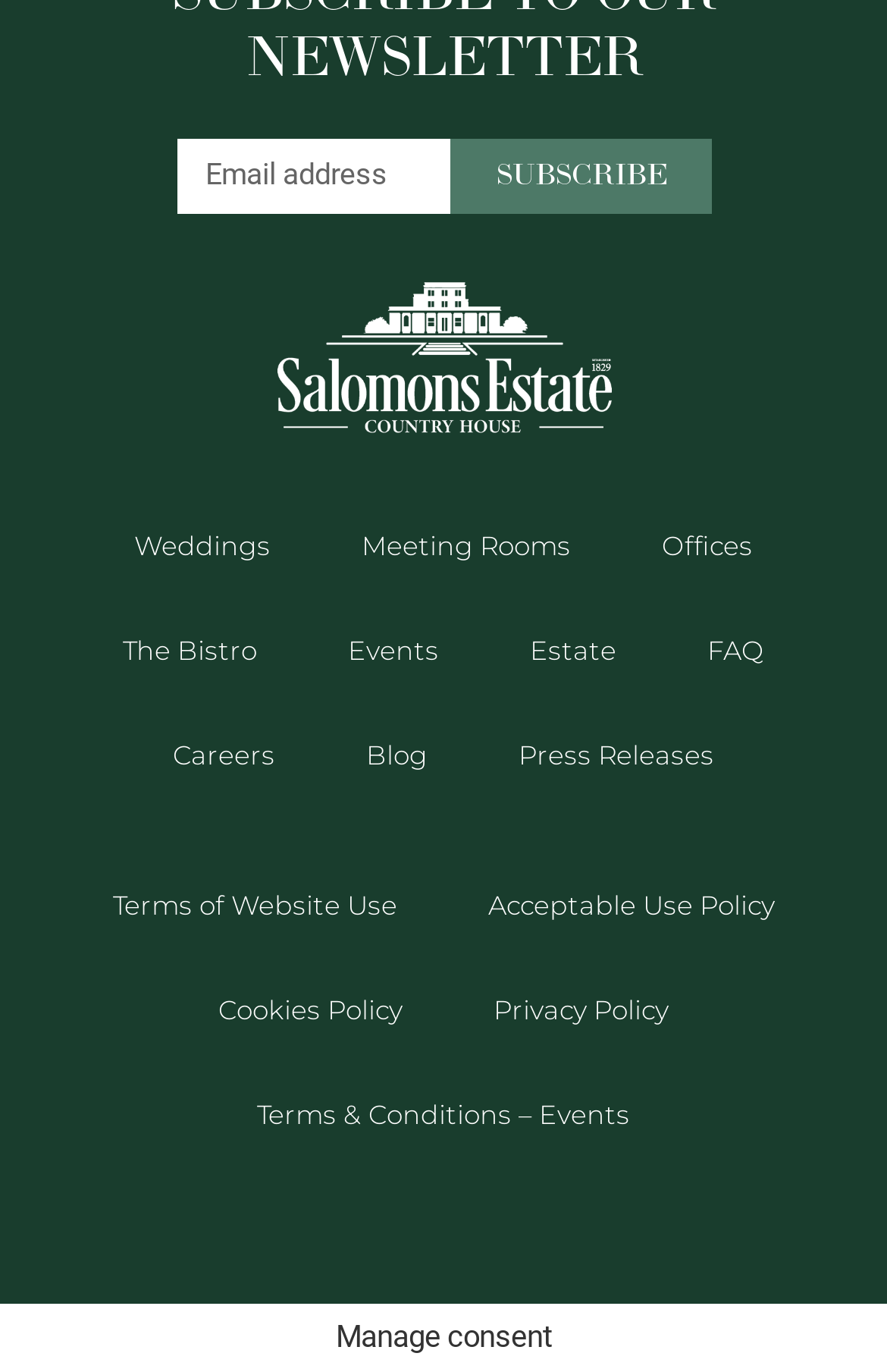Respond concisely with one word or phrase to the following query:
How many links are there in the navigation menu?

9